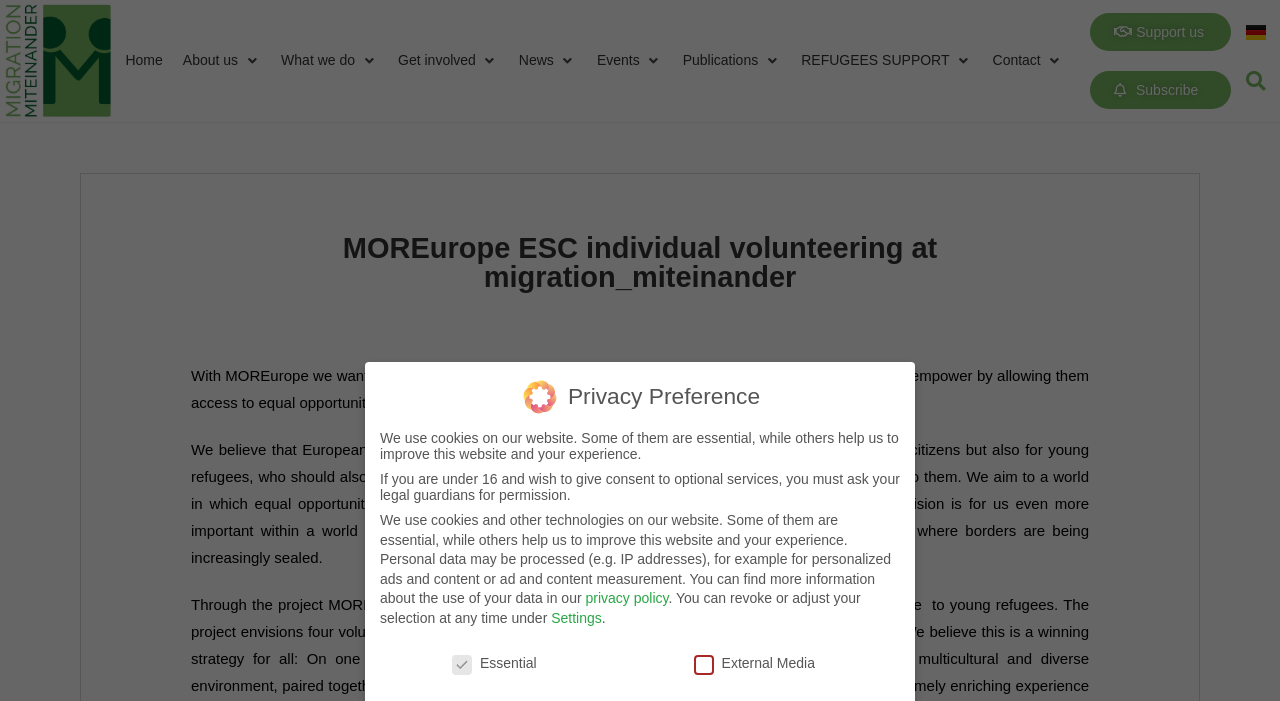Identify and provide the bounding box for the element described by: "Support us".

[0.852, 0.019, 0.962, 0.073]